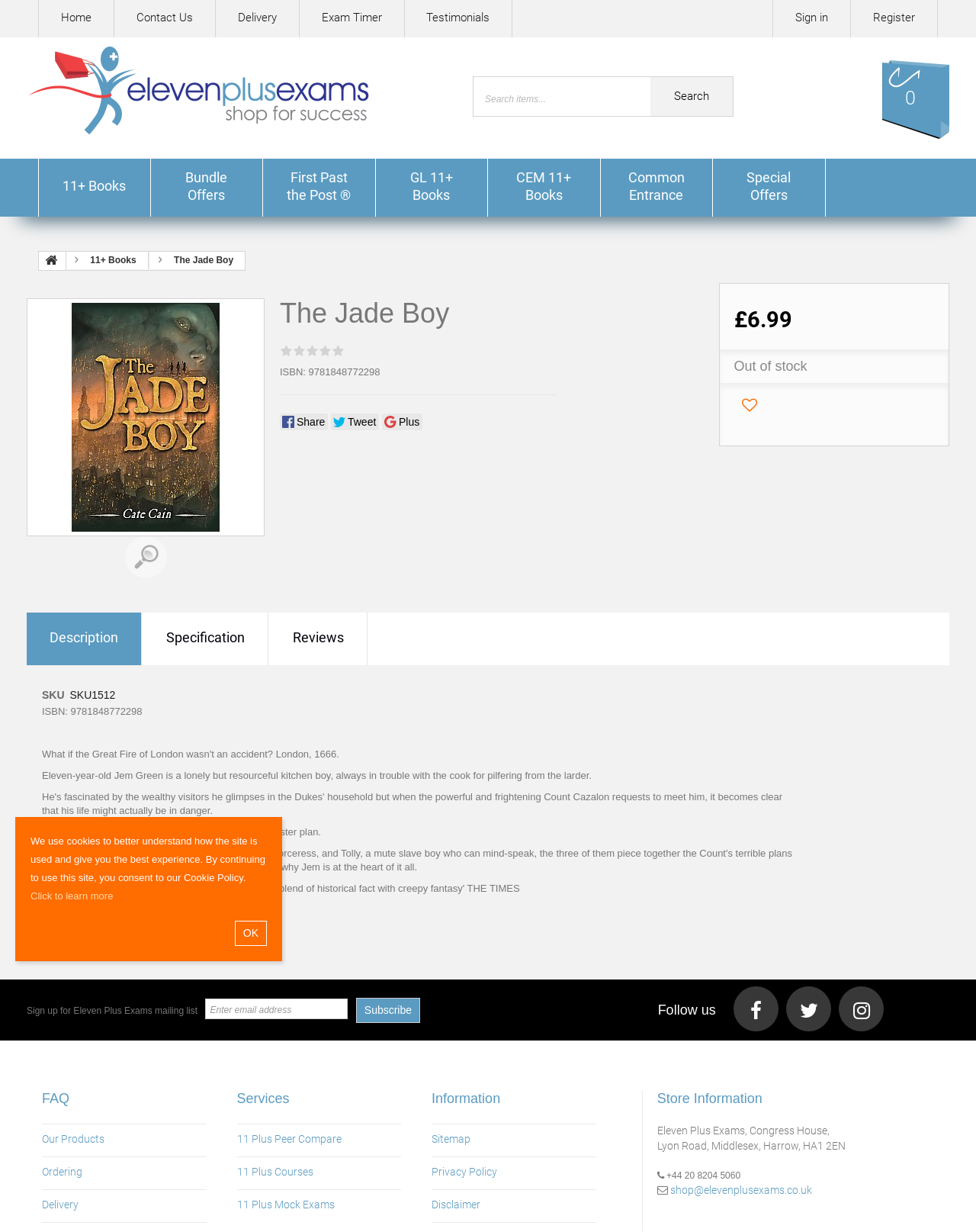Determine the bounding box coordinates of the clickable region to execute the instruction: "View product description". The coordinates should be four float numbers between 0 and 1, denoted as [left, top, right, bottom].

[0.287, 0.297, 0.39, 0.306]